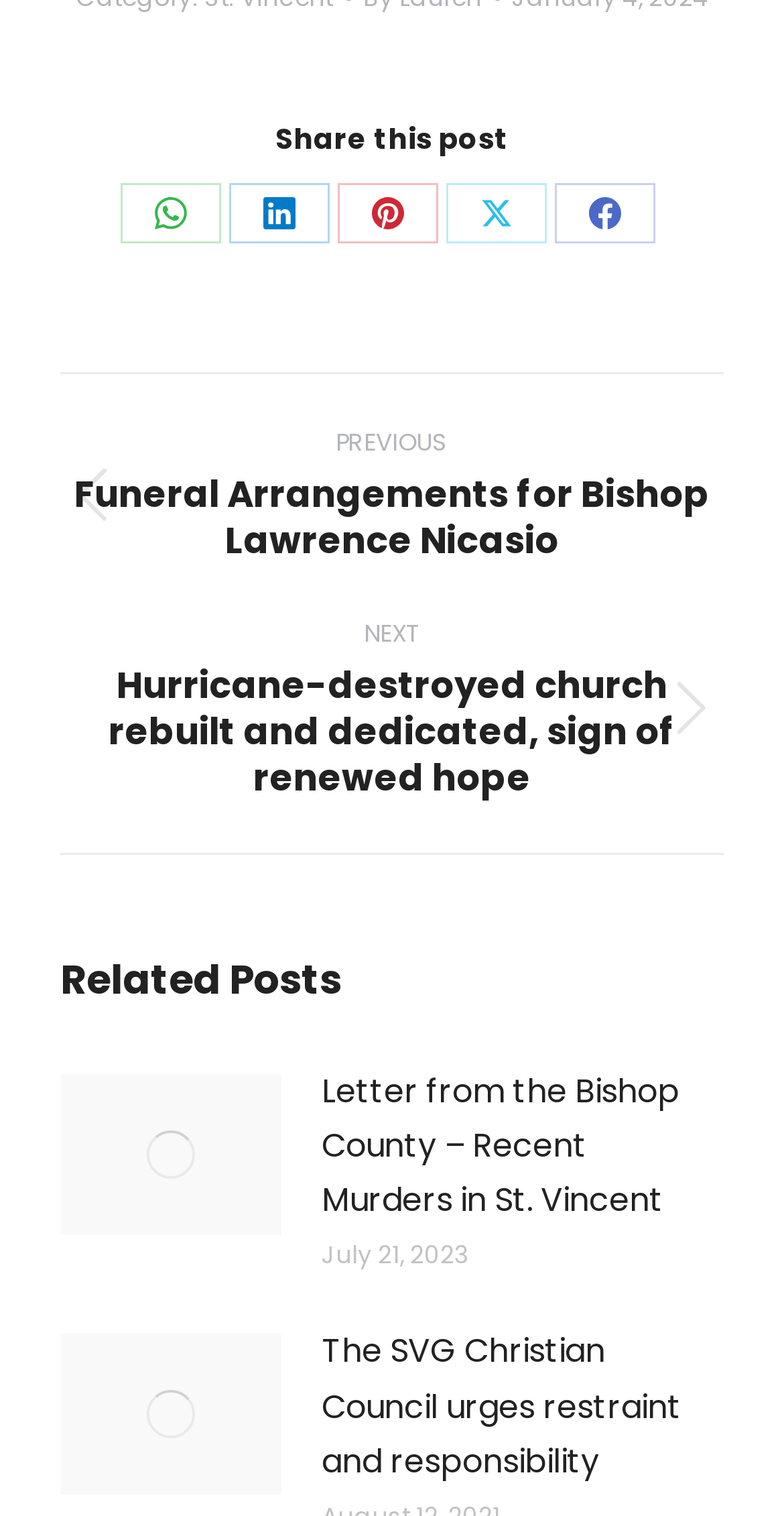Show me the bounding box coordinates of the clickable region to achieve the task as per the instruction: "Go to previous post".

[0.077, 0.28, 0.923, 0.372]